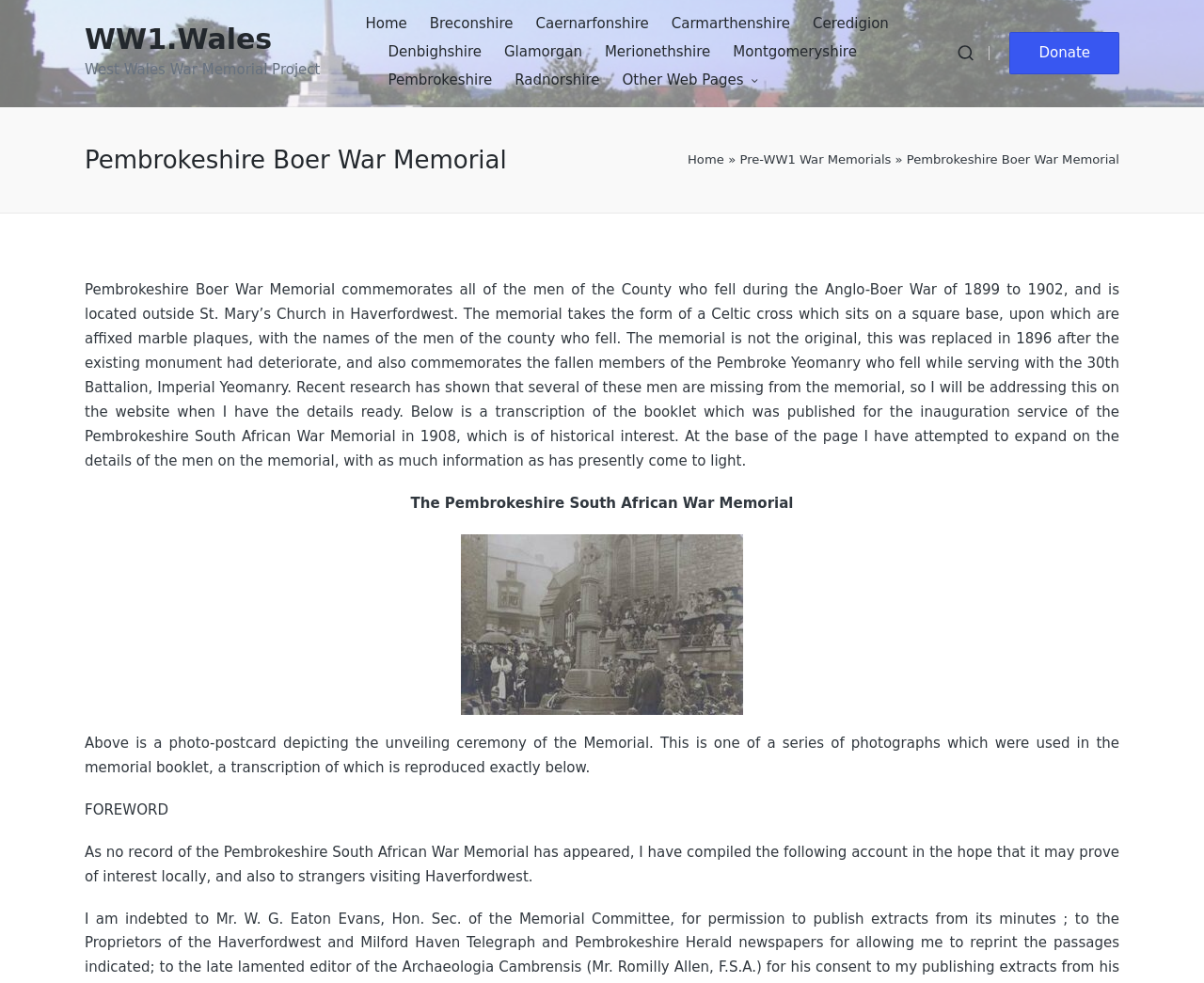Please identify the bounding box coordinates of the region to click in order to complete the given instruction: "Search for something". The coordinates should be four float numbers between 0 and 1, i.e., [left, top, right, bottom].

[0.795, 0.045, 0.81, 0.063]